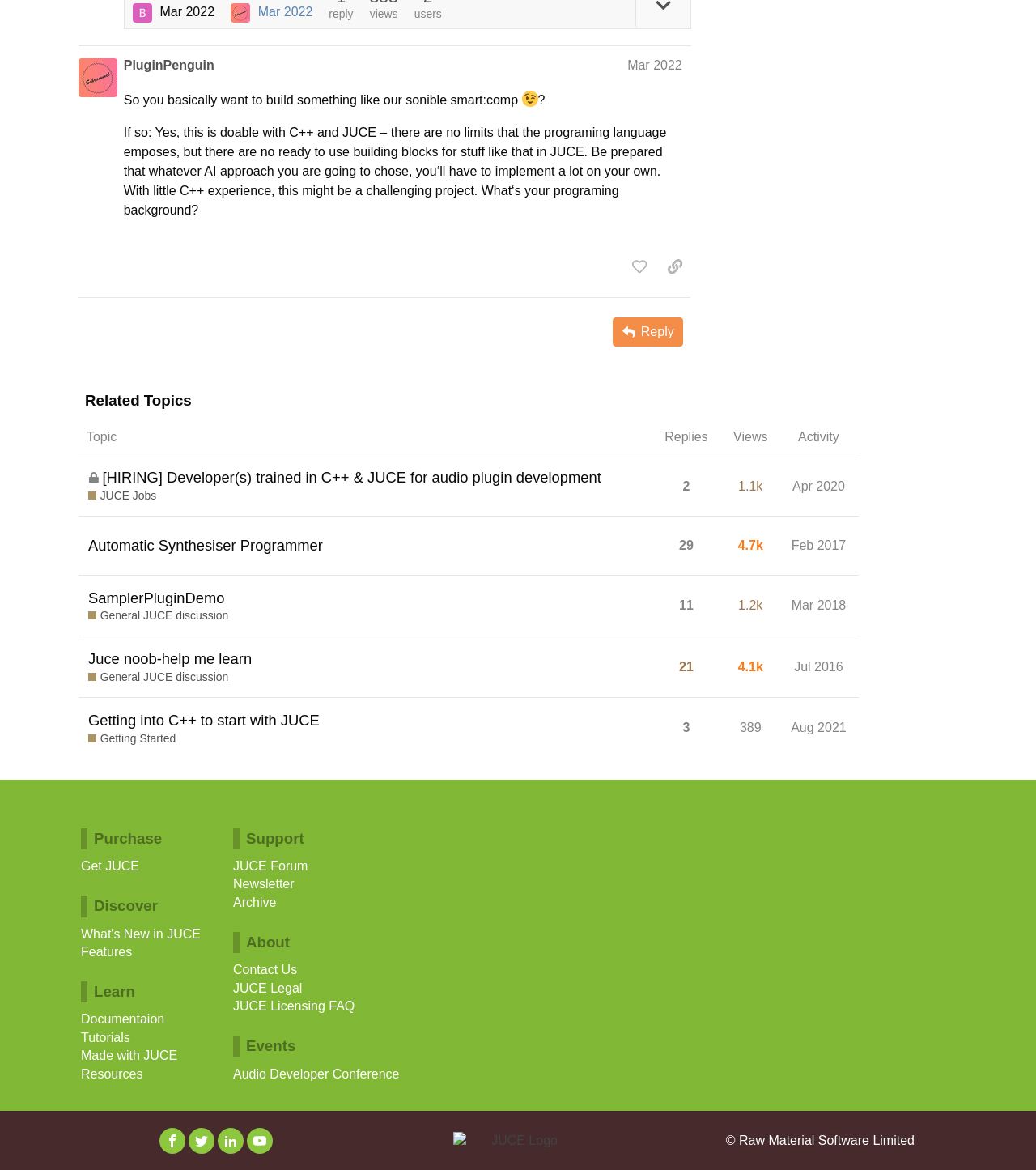Given the following UI element description: "Visit our YouTube channel", find the bounding box coordinates in the webpage screenshot.

[0.238, 0.964, 0.263, 0.986]